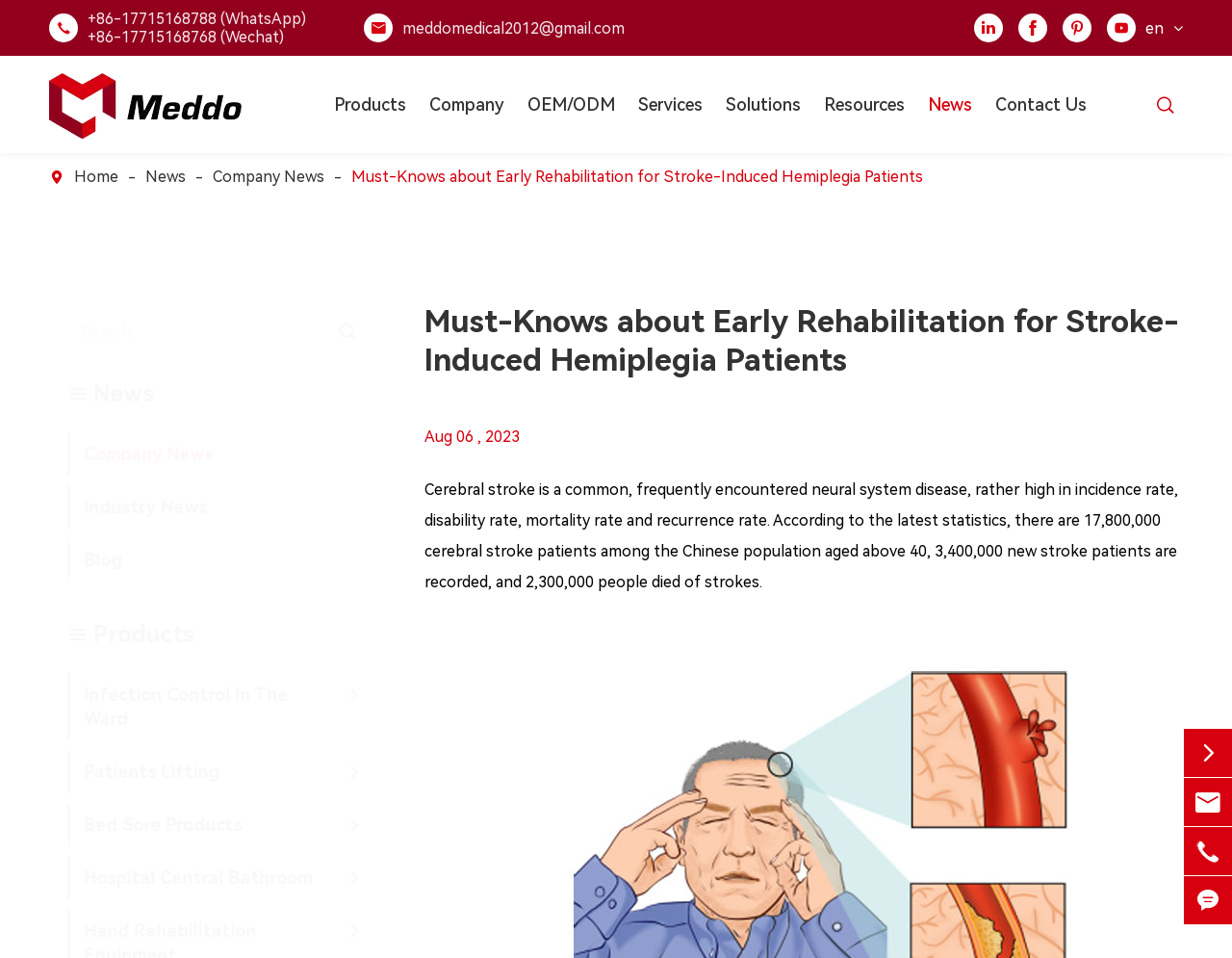Provide a thorough and detailed response to the question by examining the image: 
What are the social media contact methods?

I found the social media contact methods by looking at the links at the top-right corner of the webpage, which display phone numbers and WhatsApp and Wechat icons.